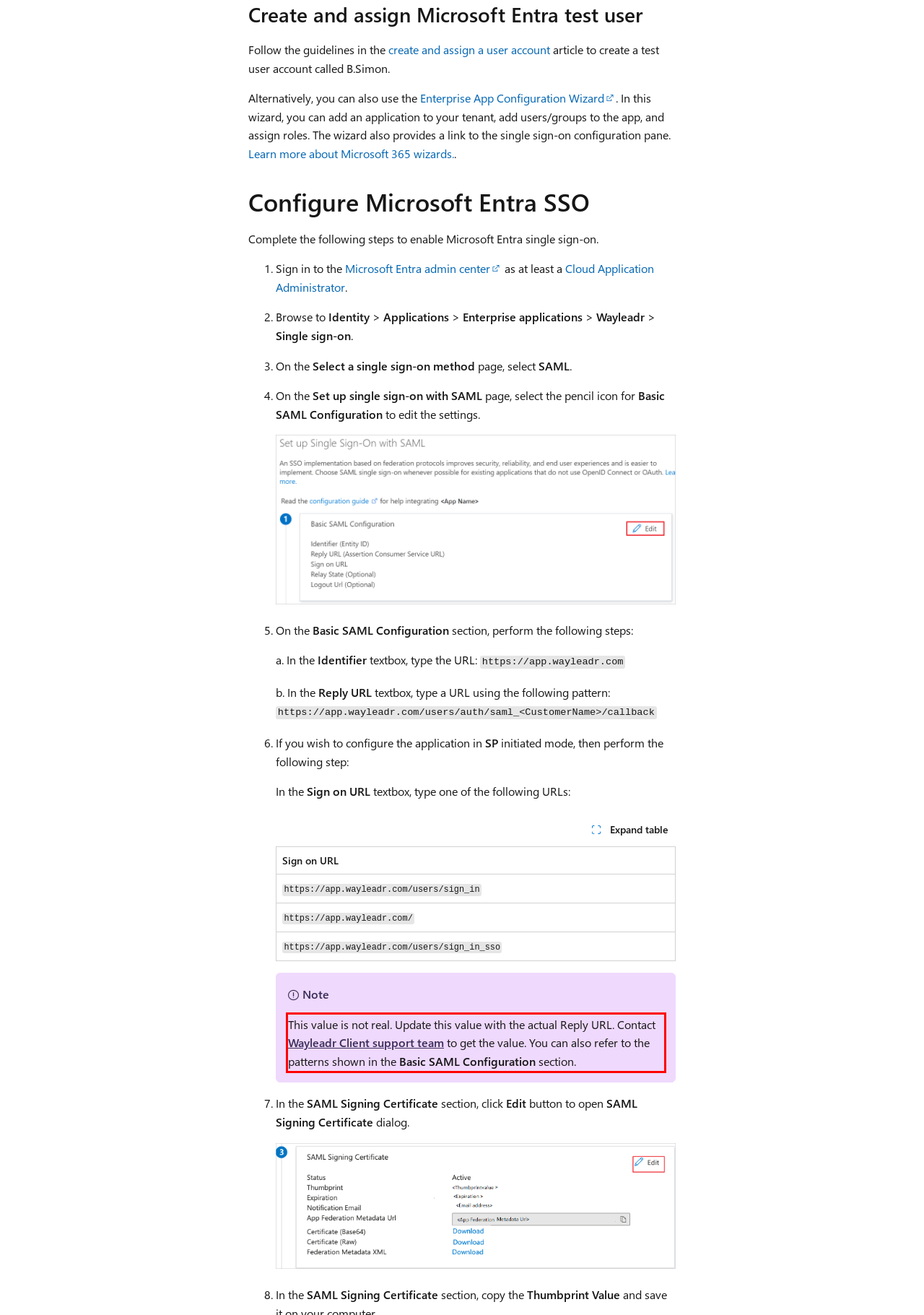Locate the red bounding box in the provided webpage screenshot and use OCR to determine the text content inside it.

This value is not real. Update this value with the actual Reply URL. Contact Wayleadr Client support team to get the value. You can also refer to the patterns shown in the Basic SAML Configuration section.